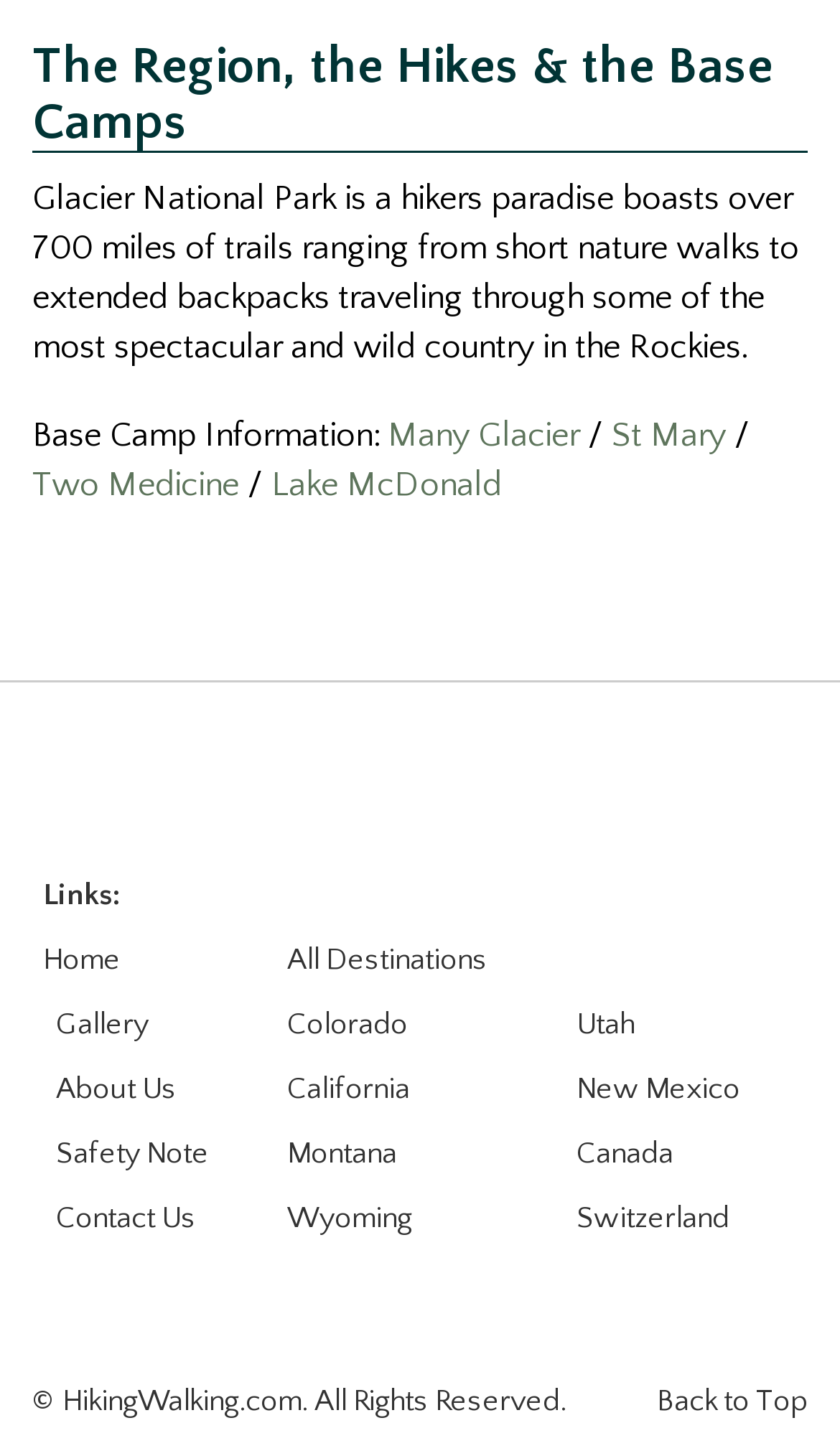Determine the bounding box coordinates of the region to click in order to accomplish the following instruction: "Click on the 'Back to Top' link". Provide the coordinates as four float numbers between 0 and 1, specifically [left, top, right, bottom].

[0.782, 0.951, 0.962, 0.975]